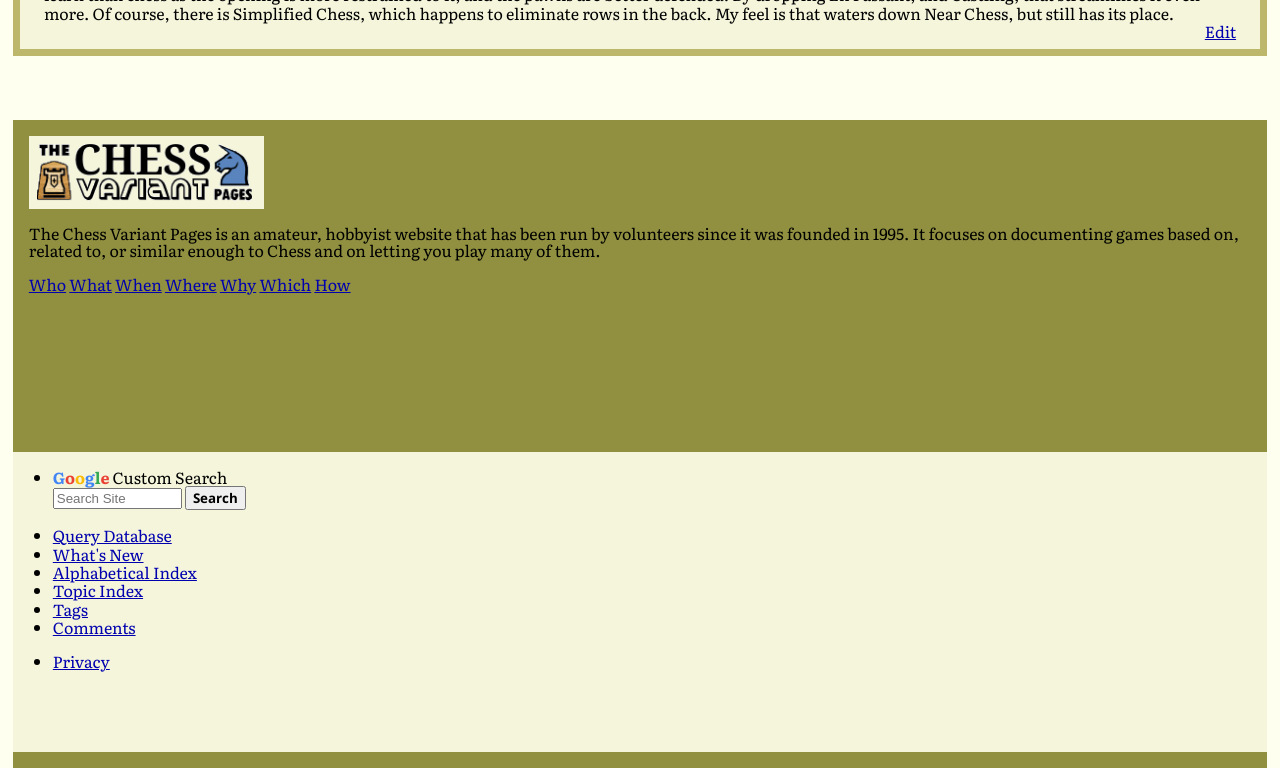Identify the bounding box for the UI element described as: "Topic Index". The coordinates should be four float numbers between 0 and 1, i.e., [left, top, right, bottom].

[0.041, 0.753, 0.112, 0.784]